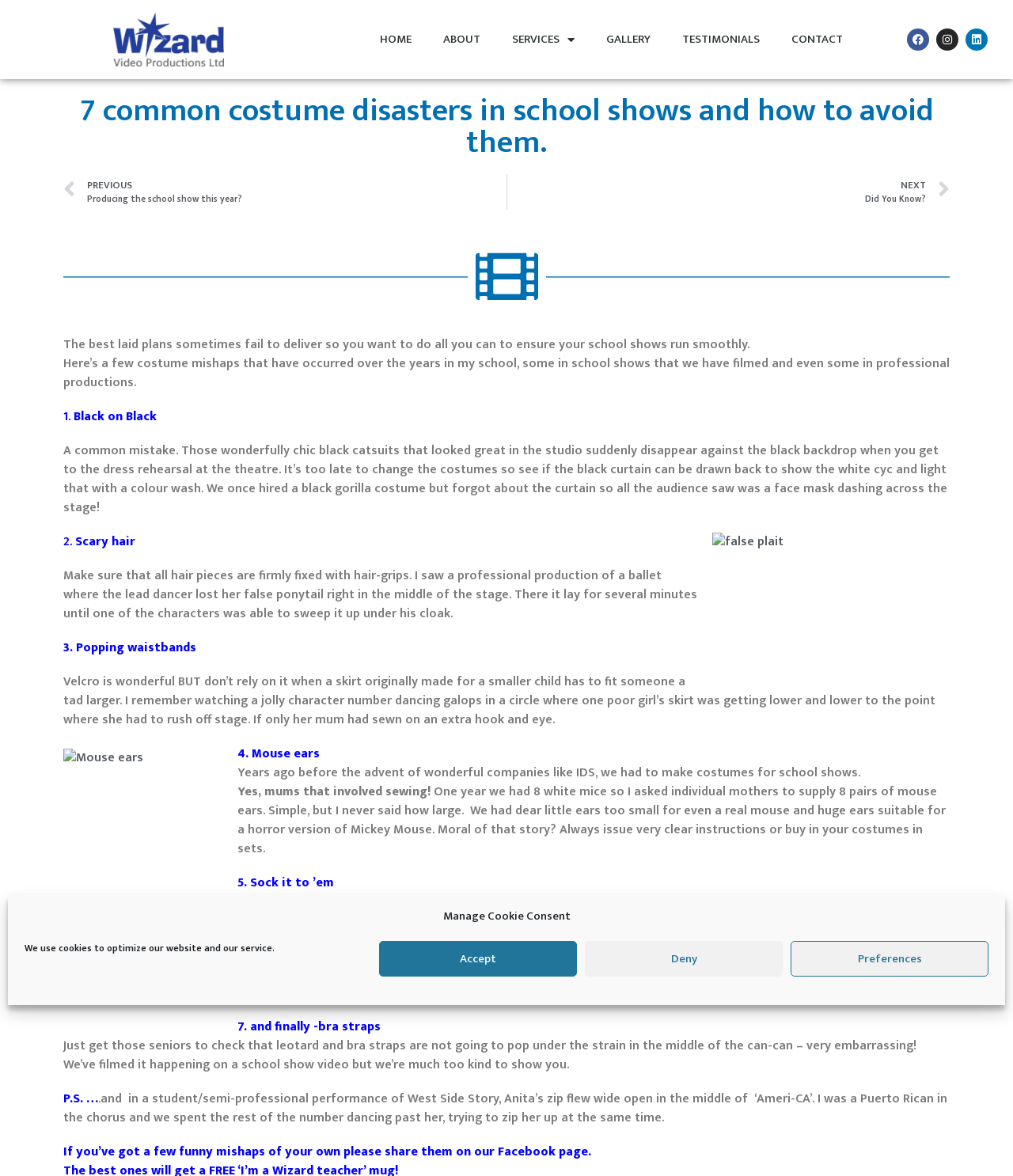What happened to Anita's zip in a student/semi-professional performance of West Side Story?
Answer the question with a detailed and thorough explanation.

In a student/semi-professional performance of West Side Story, Anita's zip flew wide open in the middle of the number 'Ameri-CA', and the chorus, including the author, had to dance past her trying to zip her up at the same time.